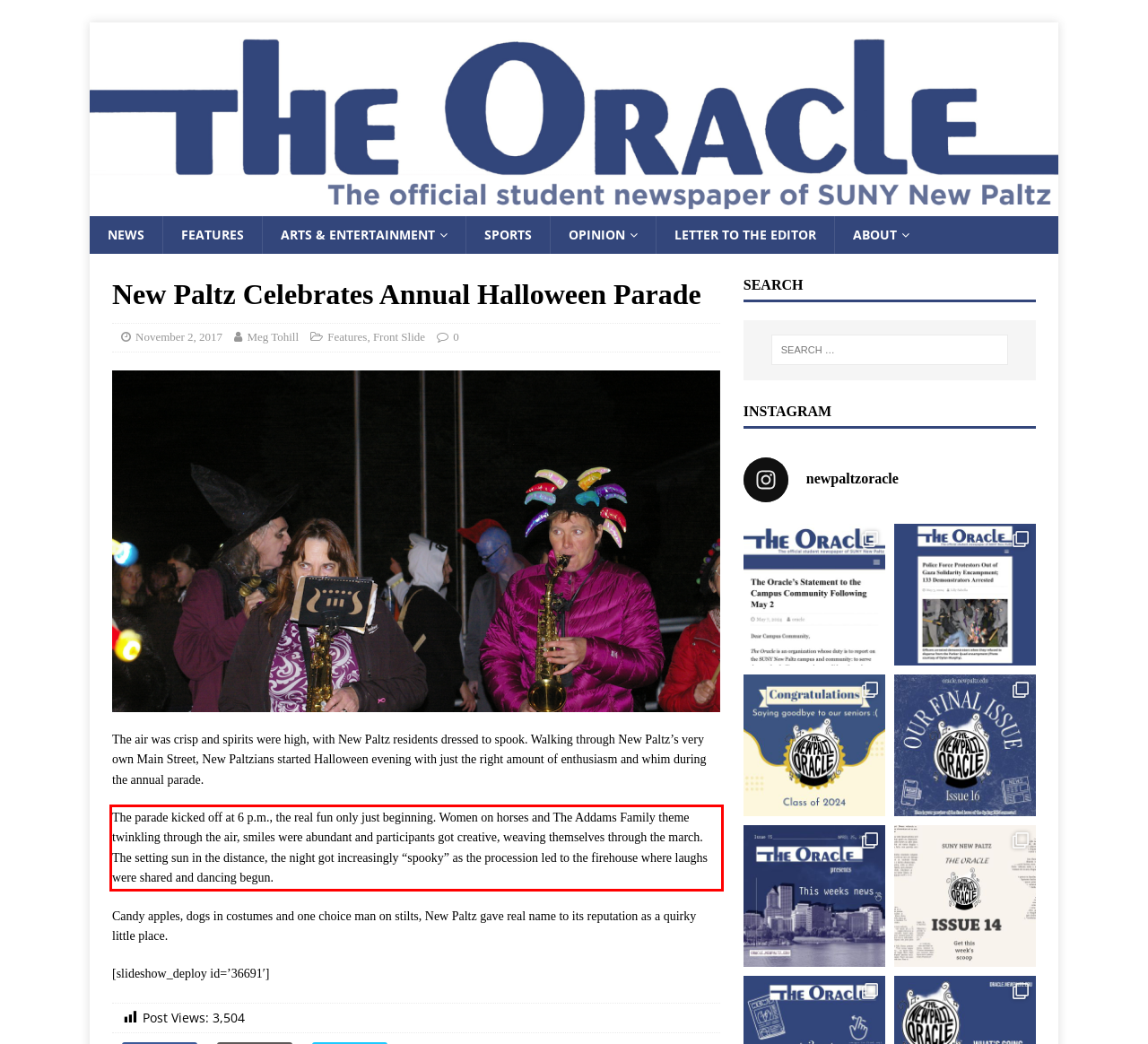Please extract the text content within the red bounding box on the webpage screenshot using OCR.

The parade kicked off at 6 p.m., the real fun only just beginning. Women on horses and The Addams Family theme twinkling through the air, smiles were abundant and participants got creative, weaving themselves through the march. The setting sun in the distance, the night got increasingly “spooky” as the procession led to the firehouse where laughs were shared and dancing begun.